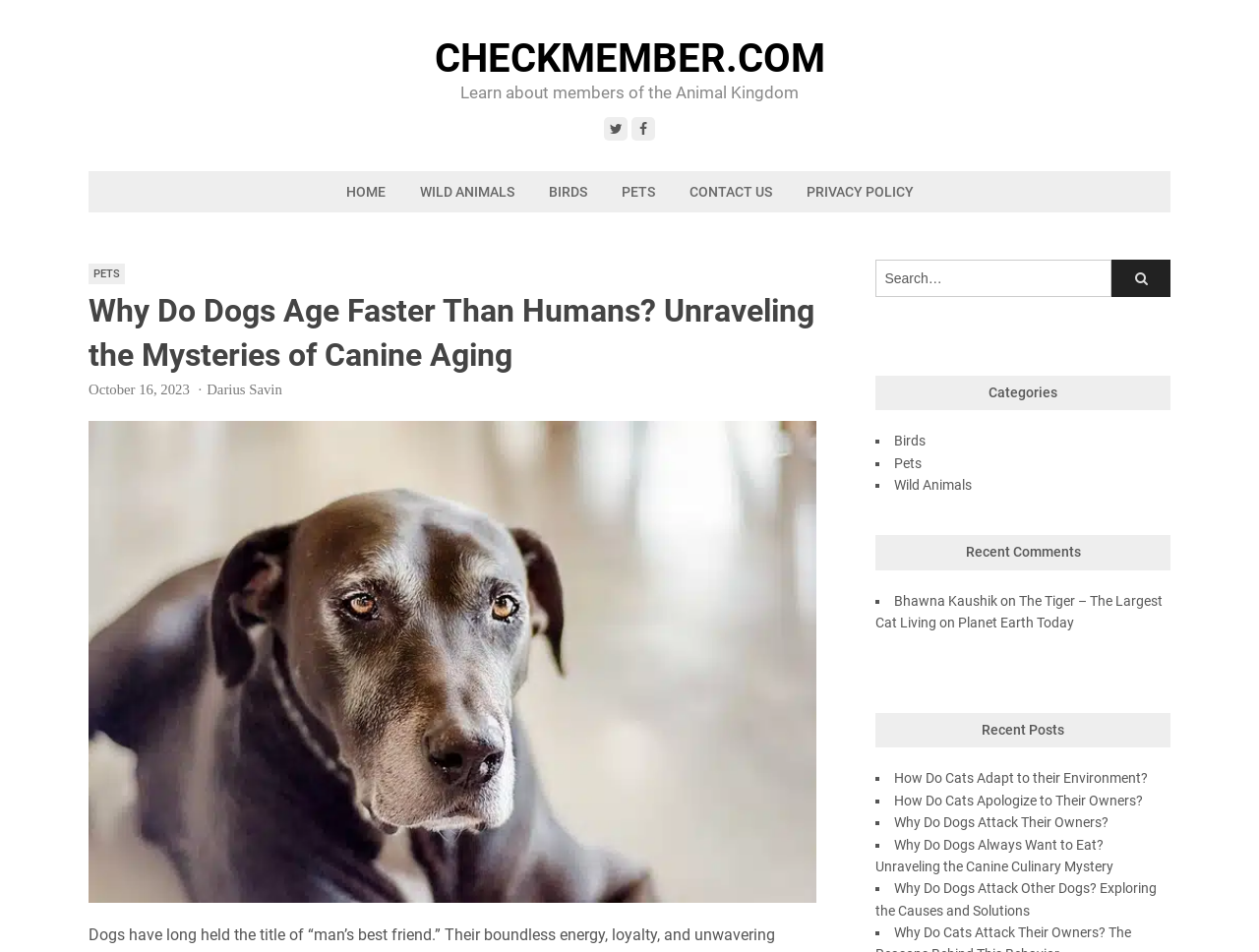Given the element description: "Pets", predict the bounding box coordinates of this UI element. The coordinates must be four float numbers between 0 and 1, given as [left, top, right, bottom].

[0.71, 0.478, 0.732, 0.494]